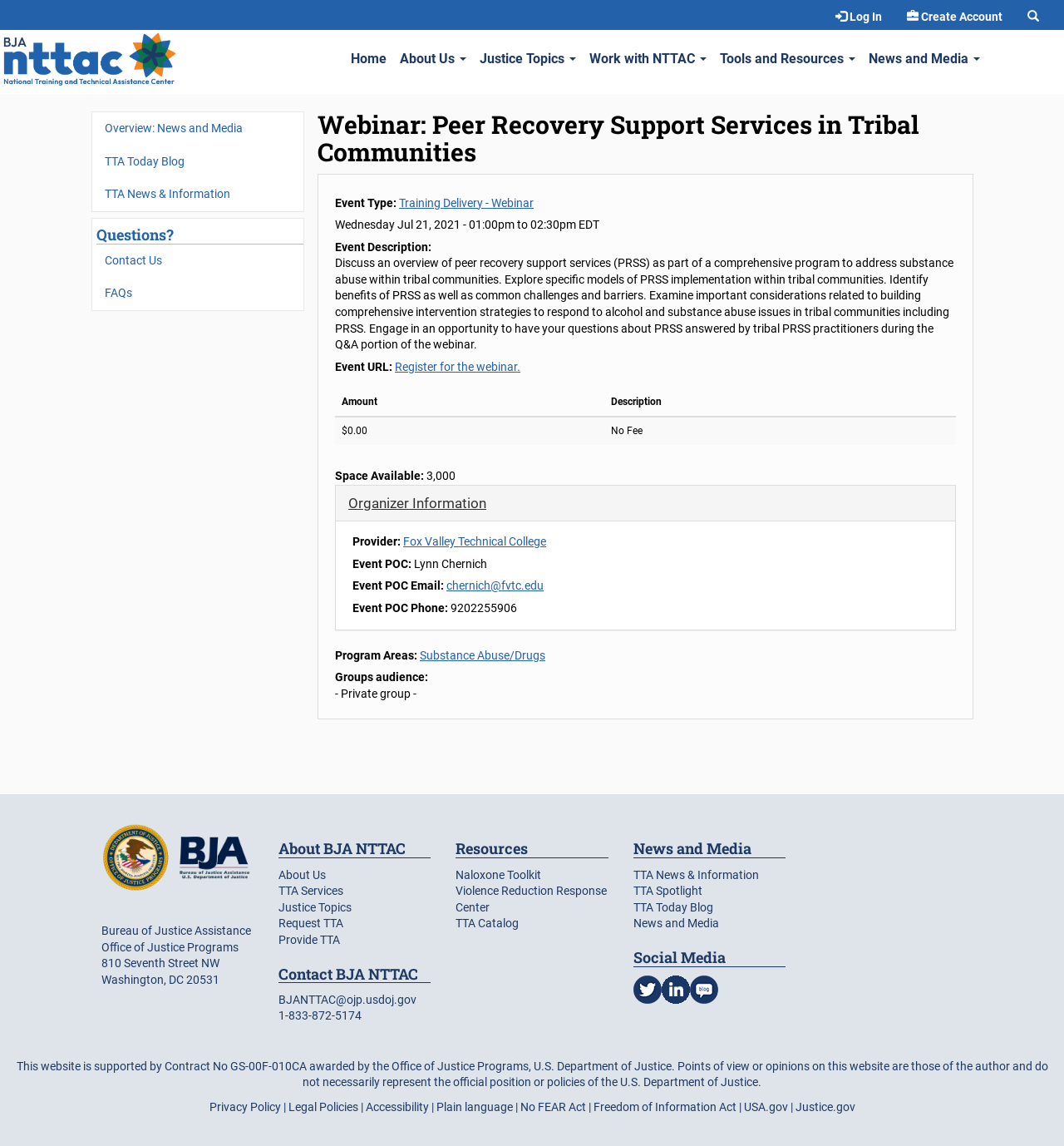Identify the bounding box coordinates of the element to click to follow this instruction: 'Explore the 'Justice Topics' section'. Ensure the coordinates are four float values between 0 and 1, provided as [left, top, right, bottom].

[0.444, 0.026, 0.547, 0.075]